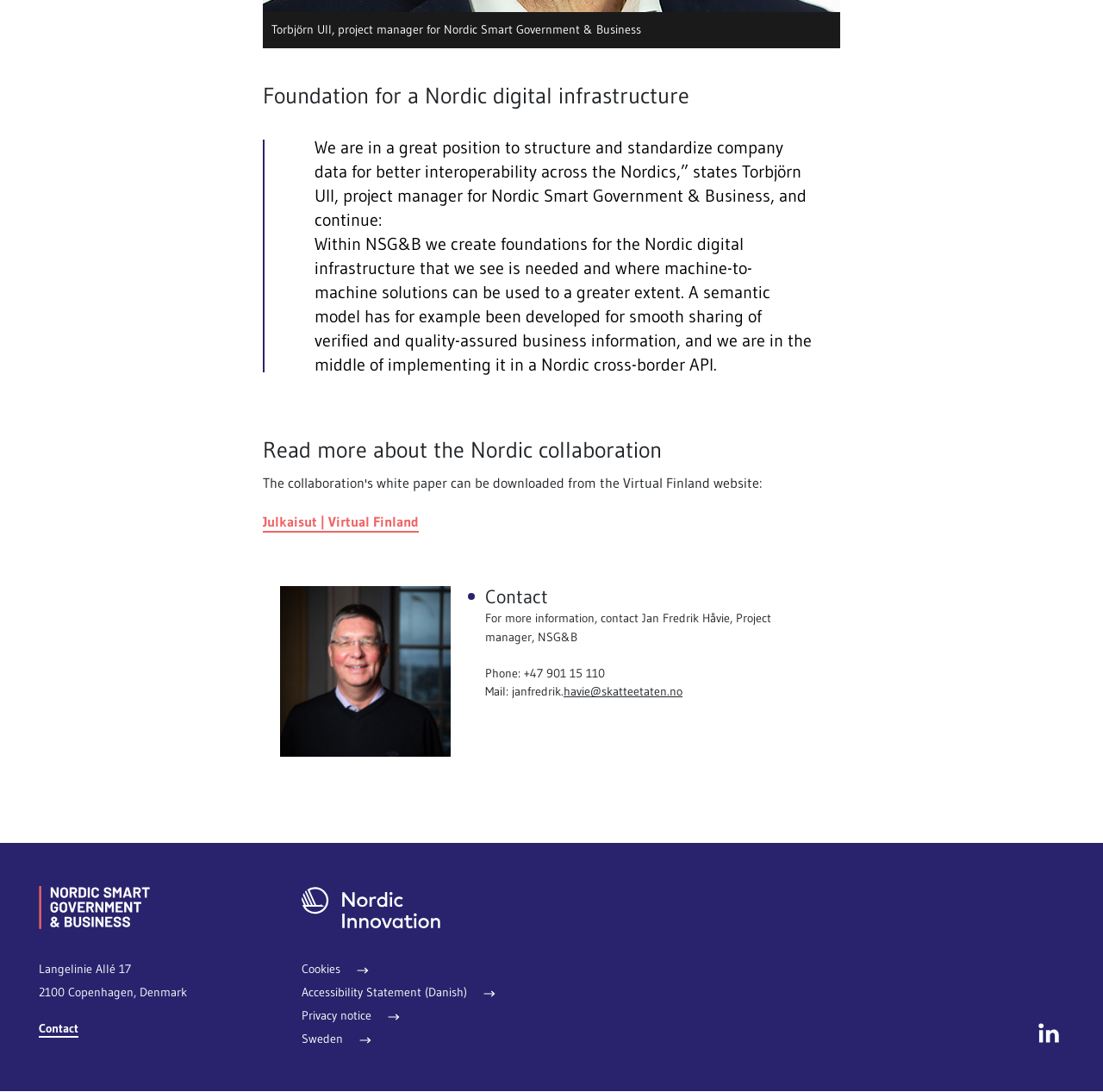Carefully examine the image and provide an in-depth answer to the question: What is the location of the Nordic Smart Government and Business office?

I found the answer by looking at the static text elements that mention 'Langelinie Allé 17' and '2100 Copenhagen, Denmark'.